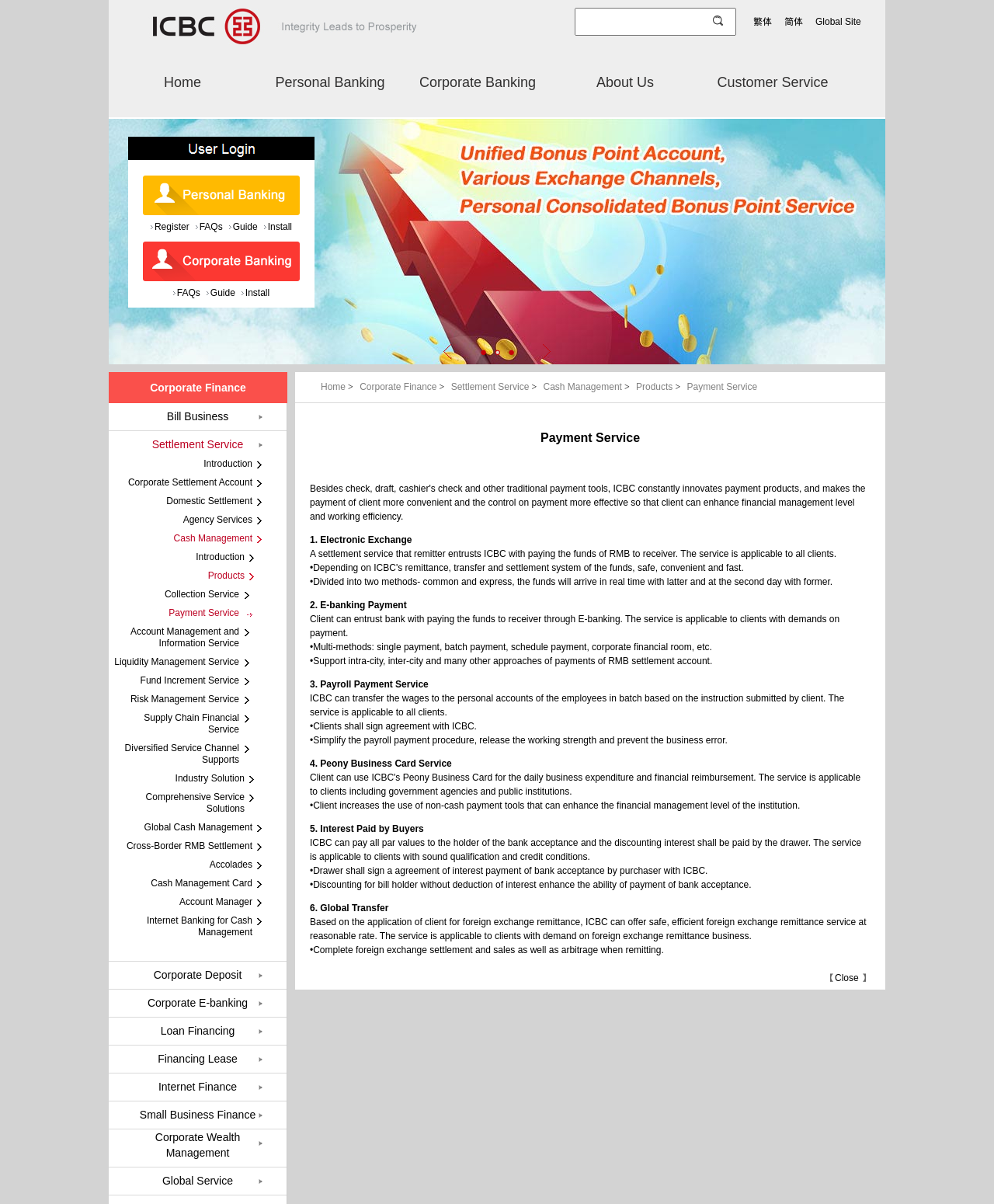Answer the question briefly using a single word or phrase: 
What is the type of payment that can be made through E-banking?

Single payment, batch payment, schedule payment, etc.